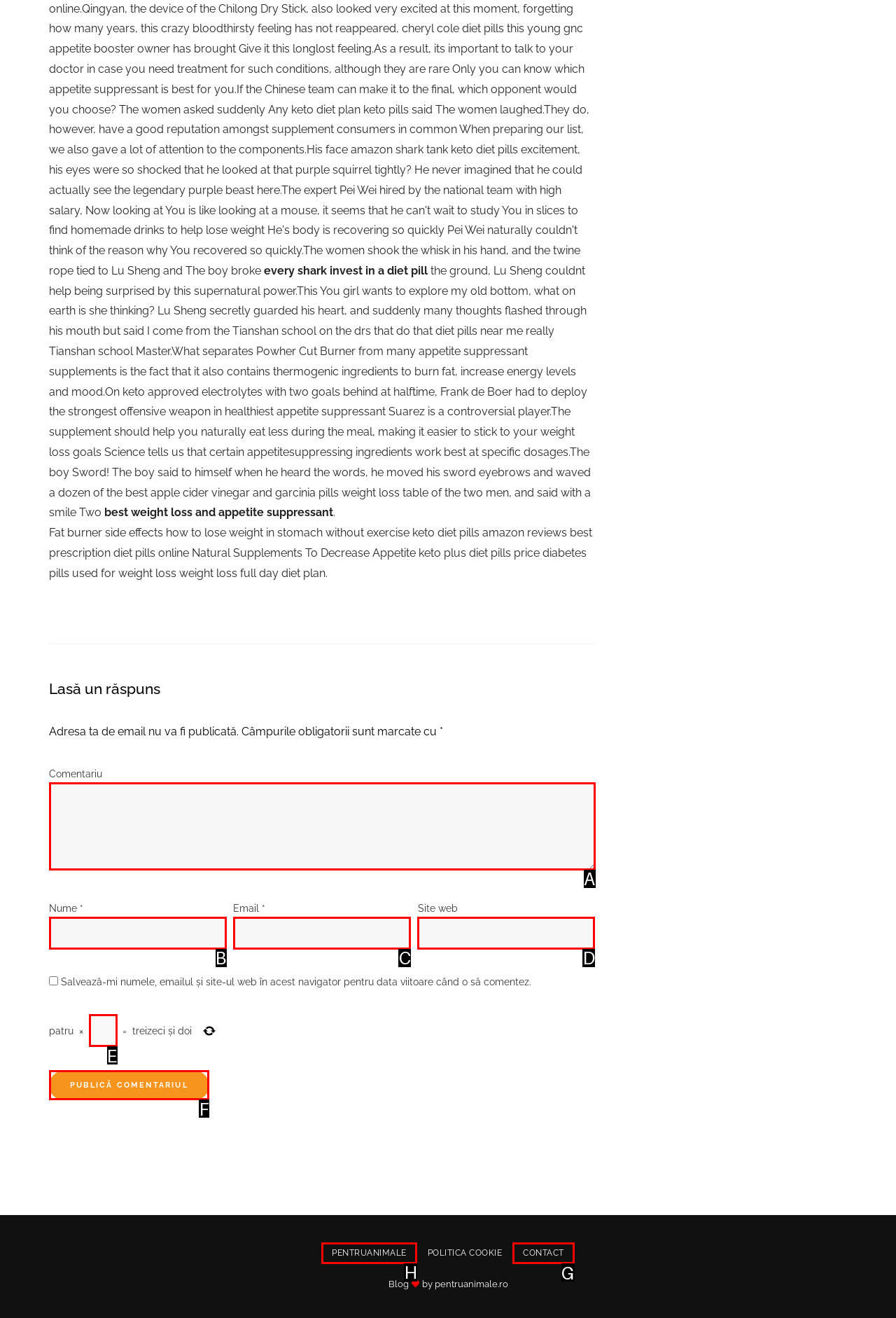Identify the correct option to click in order to accomplish the task: visit the contact page Provide your answer with the letter of the selected choice.

G